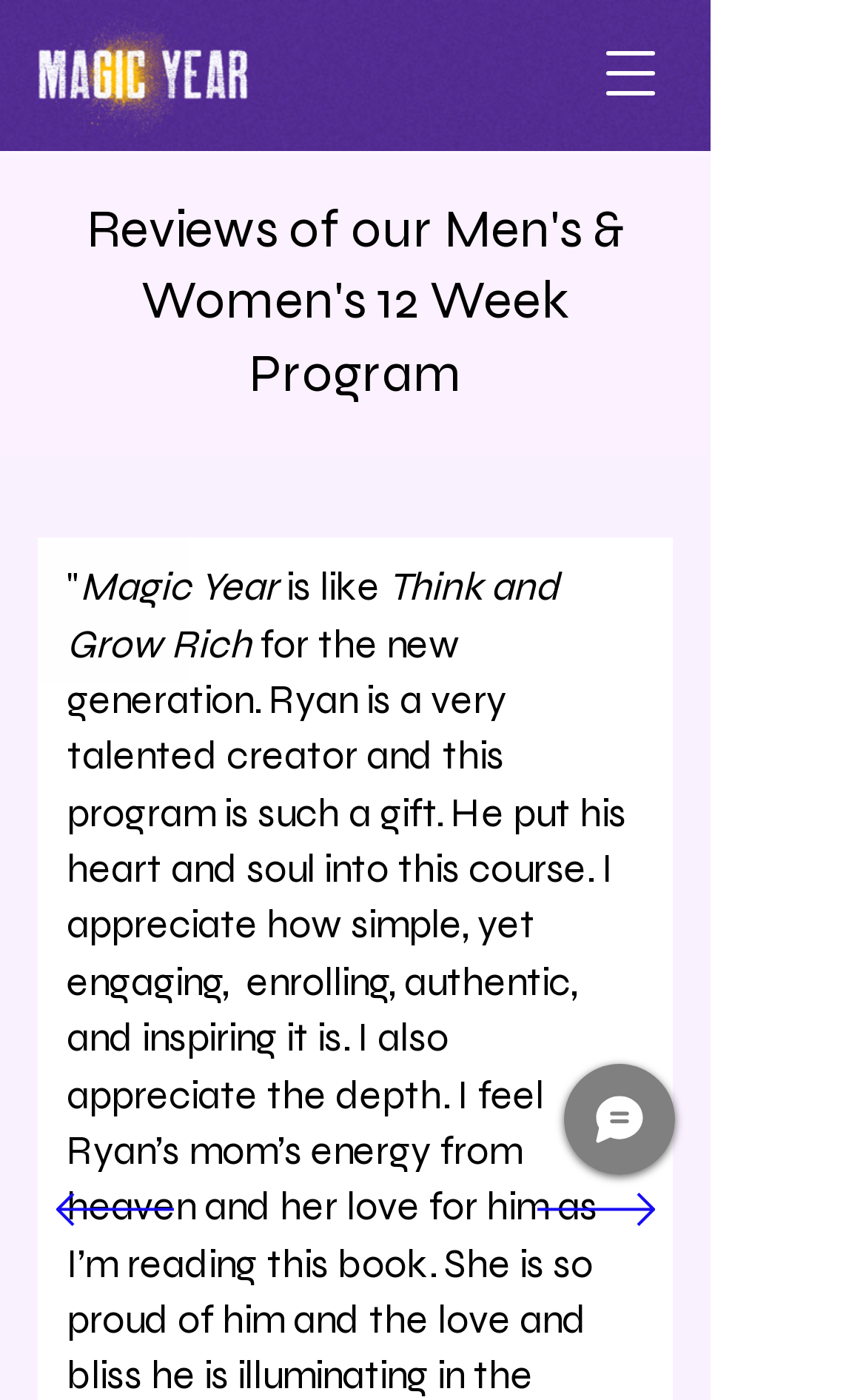How many images are there on the webpage?
Look at the image and answer with only one word or phrase.

4